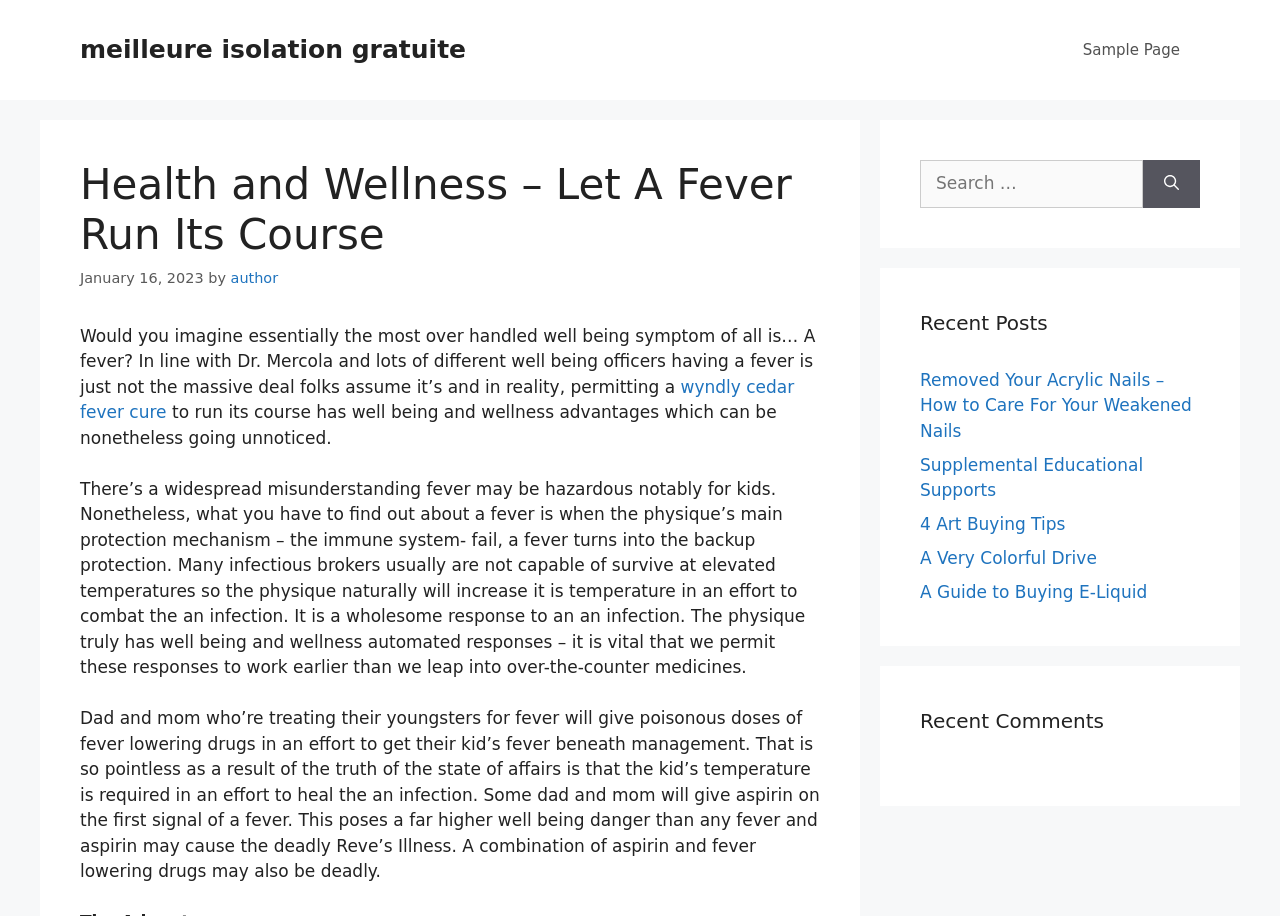Determine the bounding box coordinates of the section to be clicked to follow the instruction: "Visit the Sample Page". The coordinates should be given as four float numbers between 0 and 1, formatted as [left, top, right, bottom].

[0.83, 0.022, 0.938, 0.087]